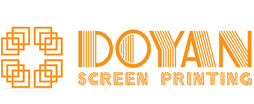Create a detailed narrative for the image.

The image features the logo of Doyan Screen Printing, prominently displayed in a vibrant orange color. The design incorporates abstract geometric patterns alongside the text, which clearly states "DOYAN" in a bold and modern font, followed by the words "SCREEN PRINTING" in a slightly smaller size. This logo encapsulates the brand's focus on screen printing technology, serving as a visual representation of their expertise and commitment to quality in manufacturing screen printing frames. The overall aesthetic conveys professionalism and creativity, appealing to businesses and individuals interested in screen printing solutions.